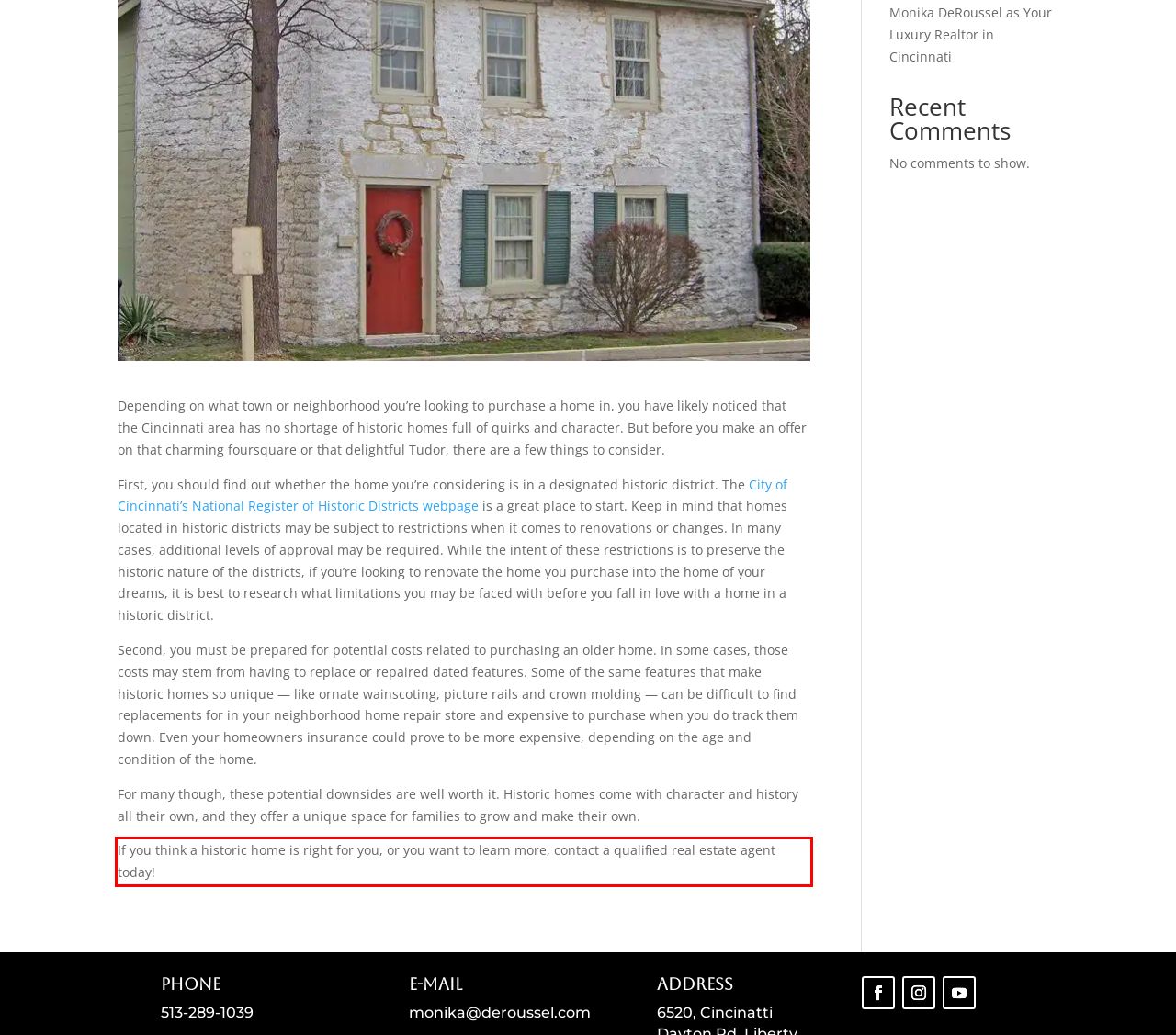Look at the provided screenshot of the webpage and perform OCR on the text within the red bounding box.

If you think a historic home is right for you, or you want to learn more, contact a qualified real estate agent today!